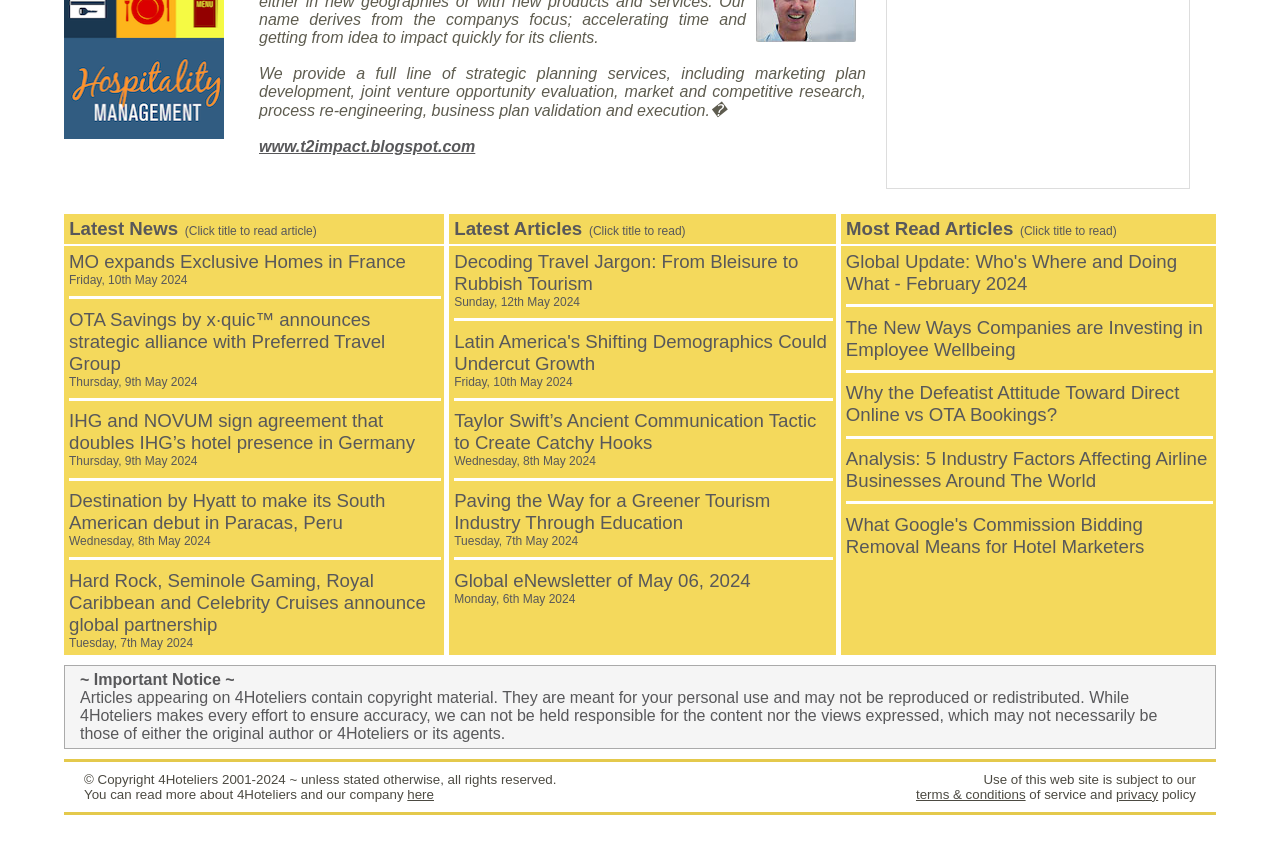Locate the UI element described as follows: "android app developme". Return the bounding box coordinates as four float numbers between 0 and 1 in the order [left, top, right, bottom].

None